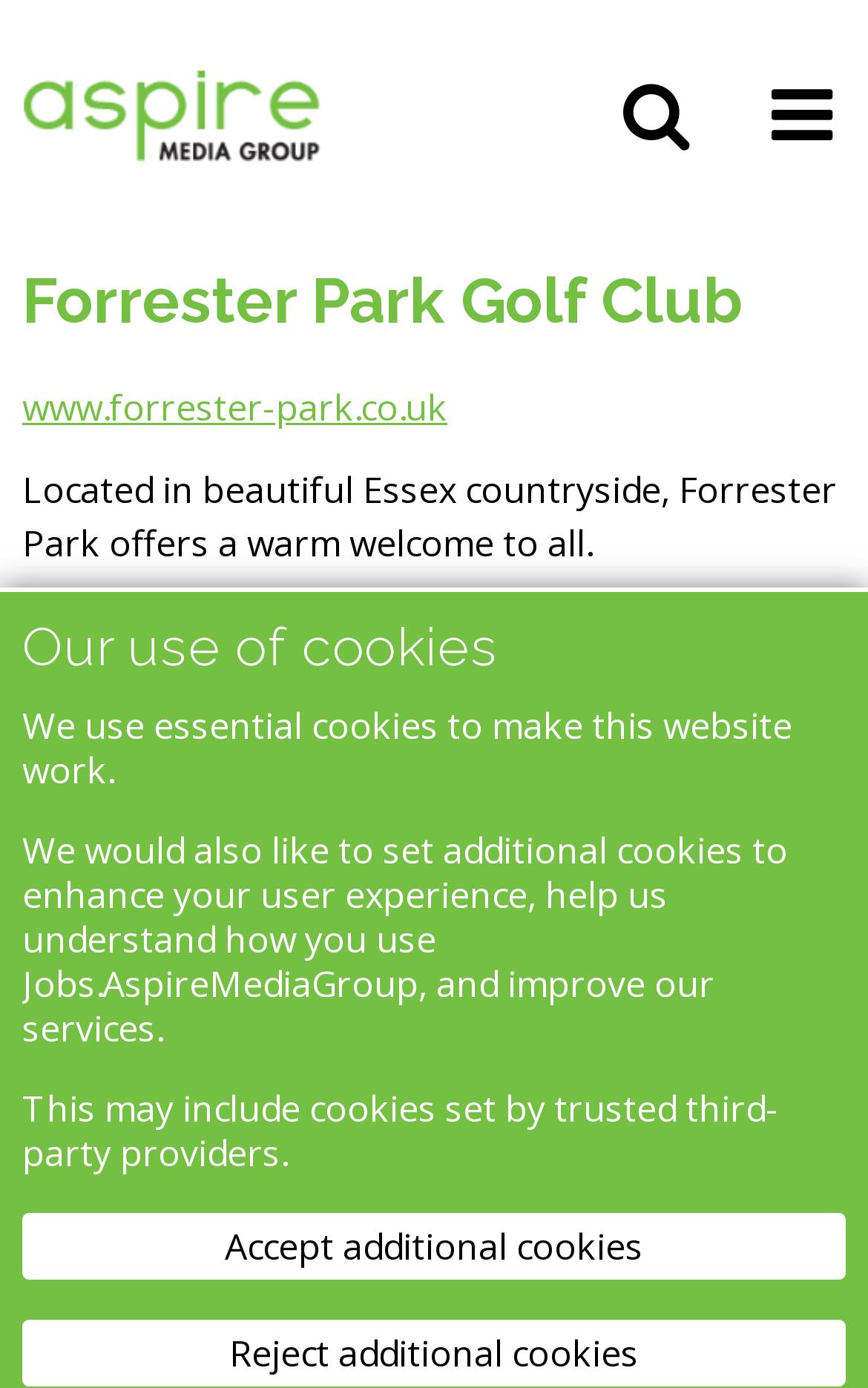How many holes are in the golf course at Forrester Park Golf Club?
Give a comprehensive and detailed explanation for the question.

From the webpage, I found the text '...an 18-hole parkland golf course...' which mentions that the golf course at Forrester Park Golf Club has 18 holes.